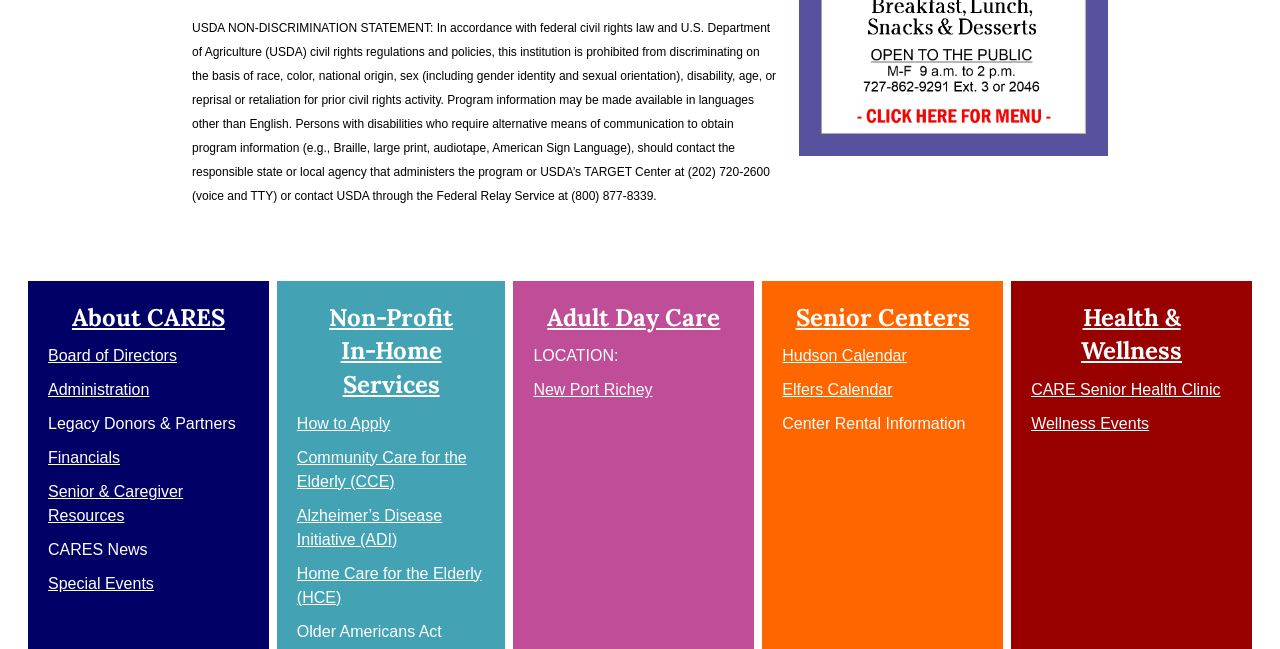Highlight the bounding box coordinates of the element you need to click to perform the following instruction: "visit Health & Wellness."

[0.806, 0.463, 0.962, 0.567]